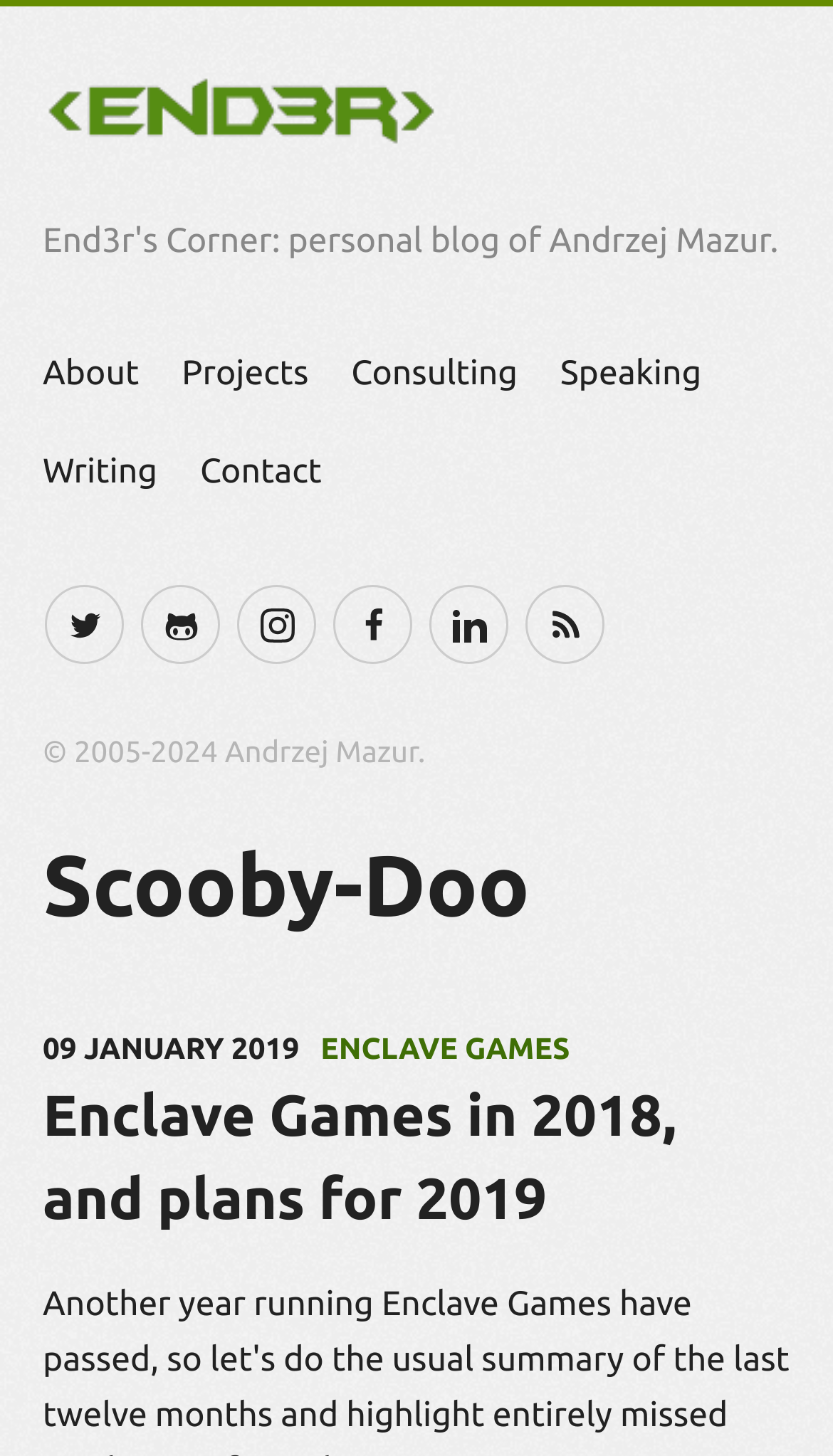Who is the author of the webpage?
From the screenshot, supply a one-word or short-phrase answer.

Andrzej Mazur